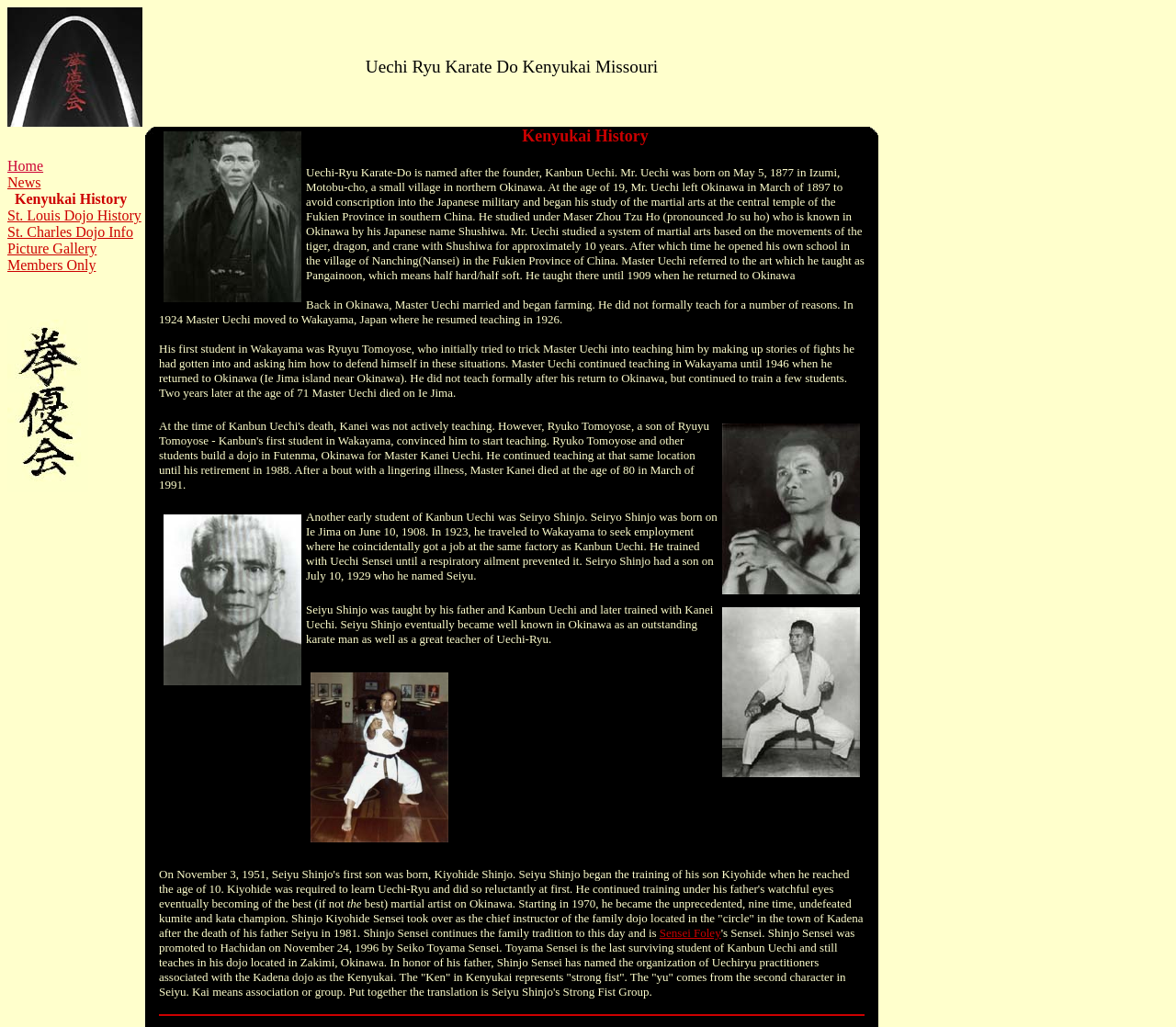Based on the image, please respond to the question with as much detail as possible:
What is the name of the karate style mentioned on the webpage?

I found the answer by looking at the text in the LayoutTableCell element with the text 'Uechi Ryu Karate Do Kenyukai Missouri'. This suggests that the webpage is related to Uechi Ryu karate style.